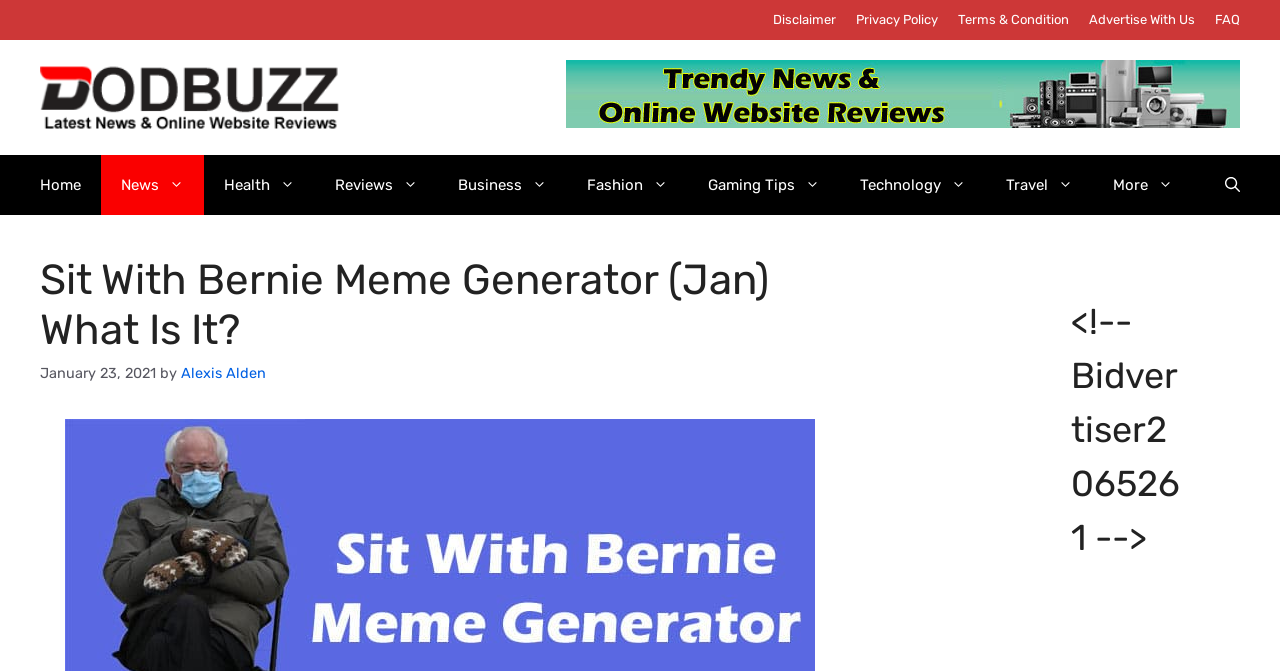From the webpage screenshot, predict the bounding box coordinates (top-left x, top-left y, bottom-right x, bottom-right y) for the UI element described here: Advertise With Us

[0.851, 0.018, 0.934, 0.04]